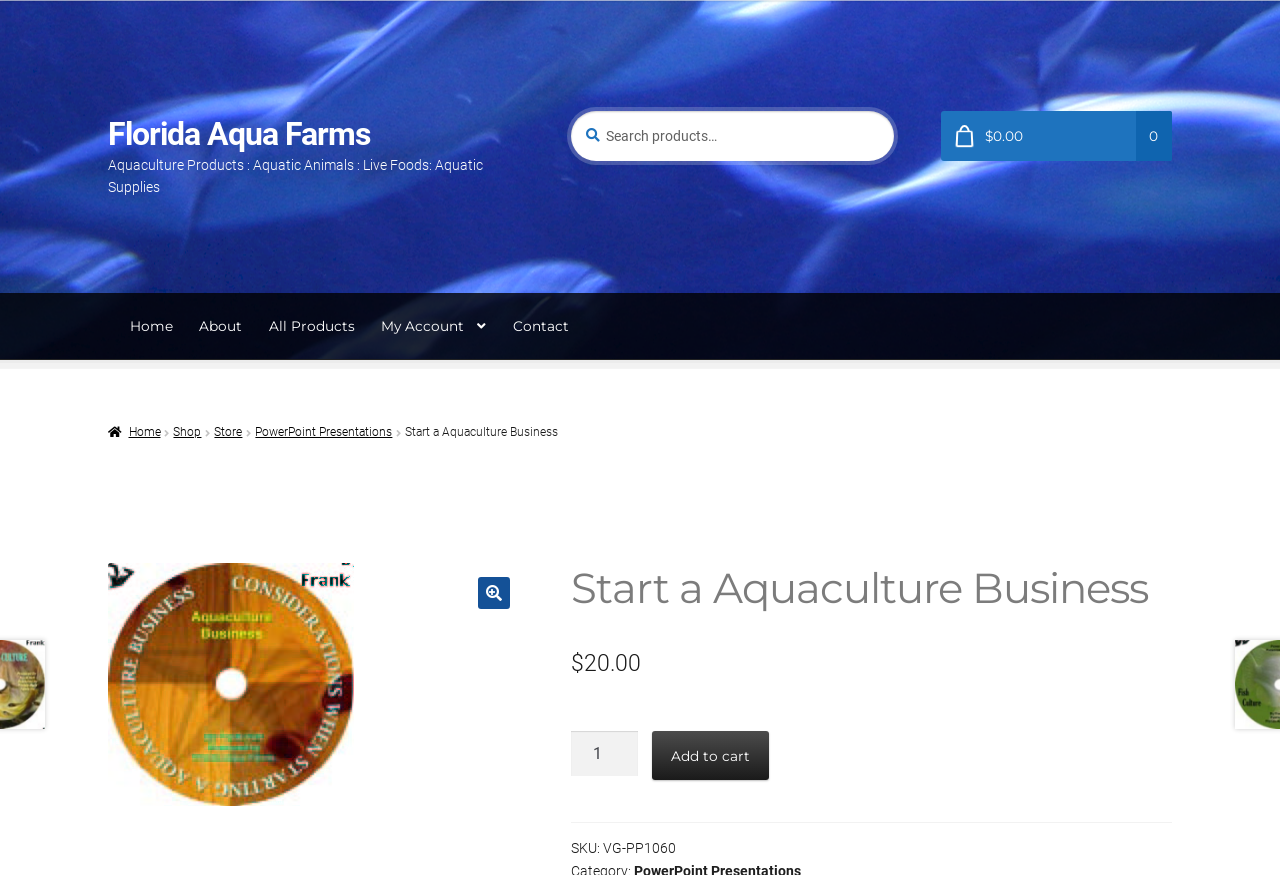With reference to the screenshot, provide a detailed response to the question below:
What is the name of the business?

The name of the business can be found in the link 'Florida Aqua Farms' at the top of the webpage, which suggests that the webpage is related to a business called Florida Aqua Farms.